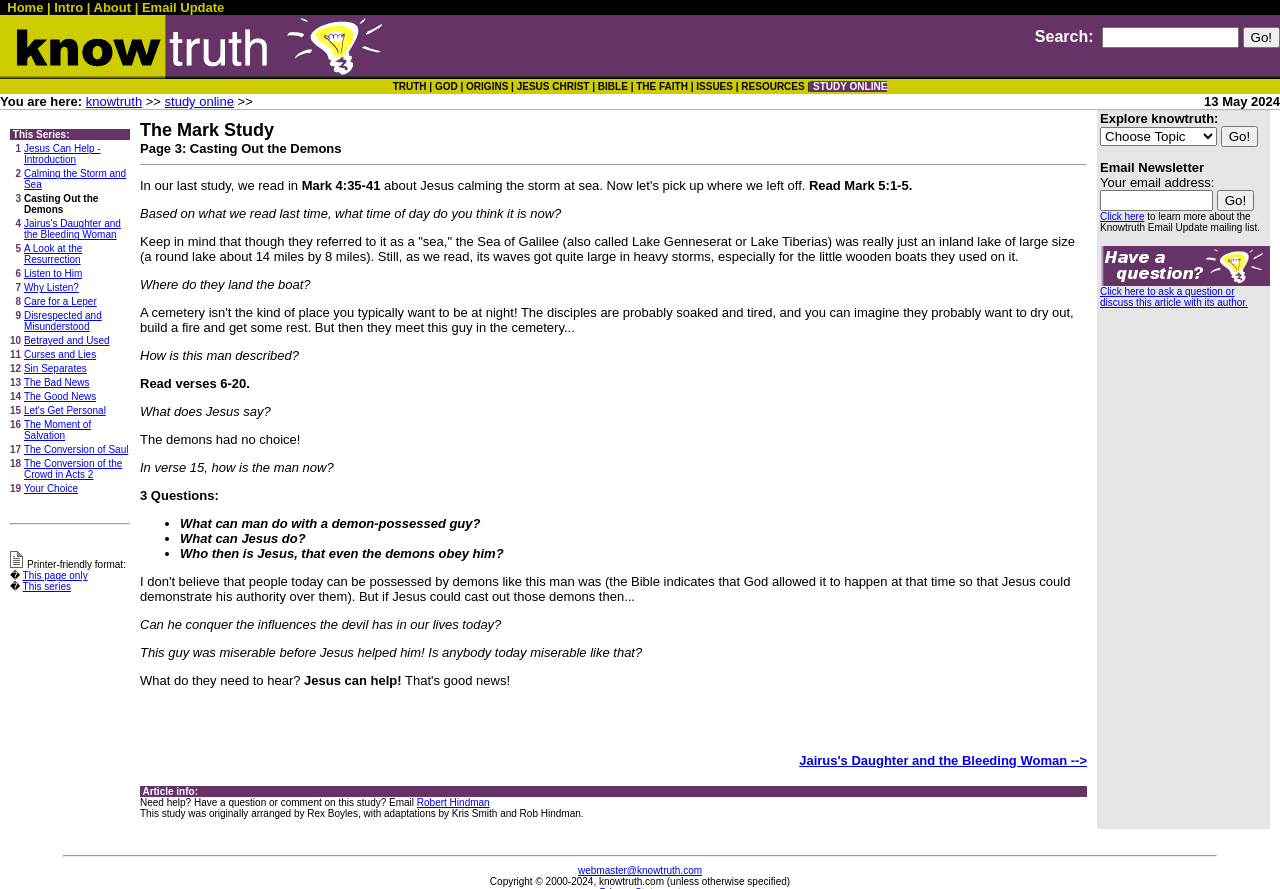Identify the bounding box coordinates necessary to click and complete the given instruction: "email Robert Hindman".

[0.109, 0.884, 0.849, 0.897]